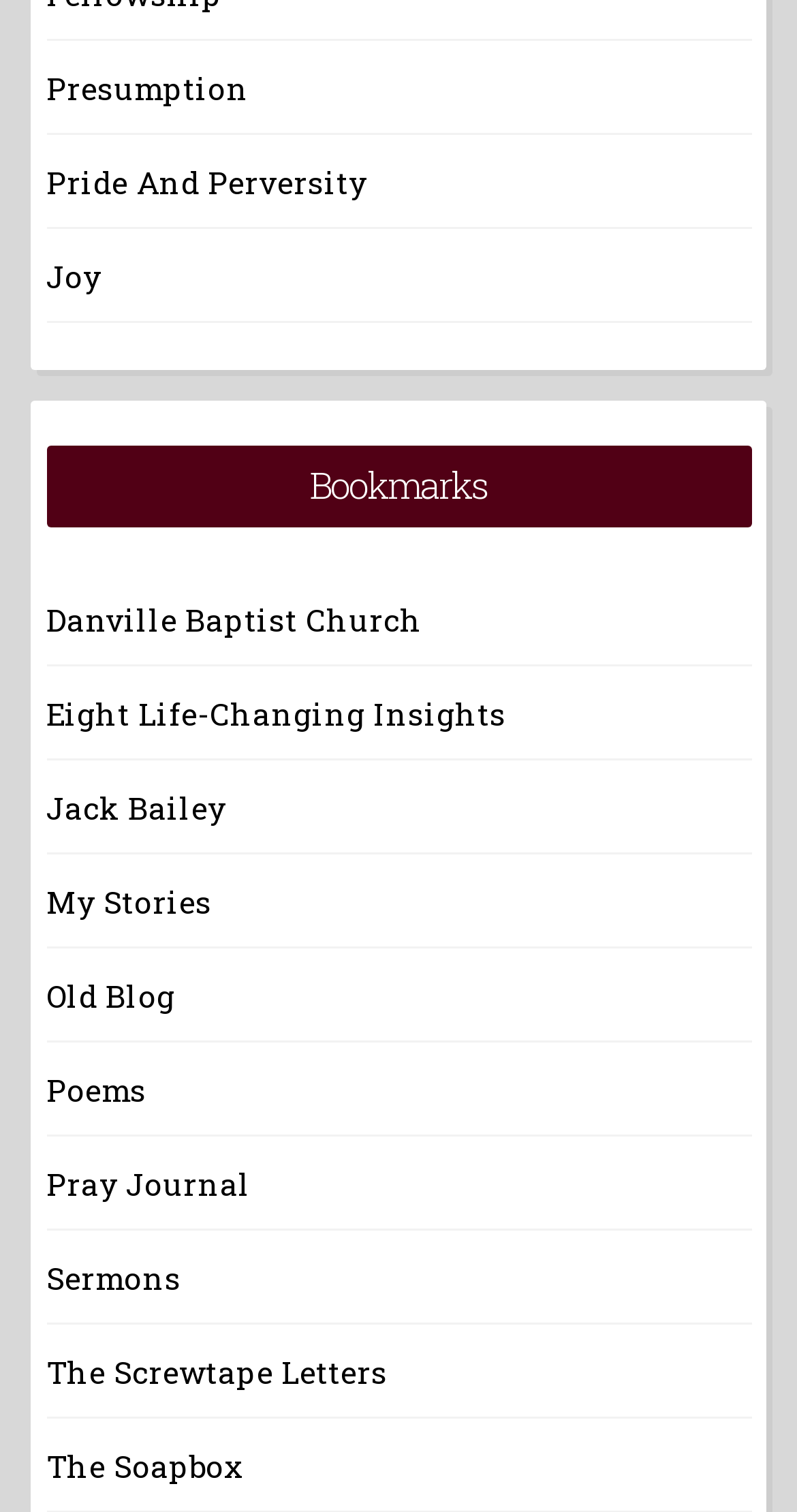What is the last link on the webpage?
Give a single word or phrase as your answer by examining the image.

The Soapbox